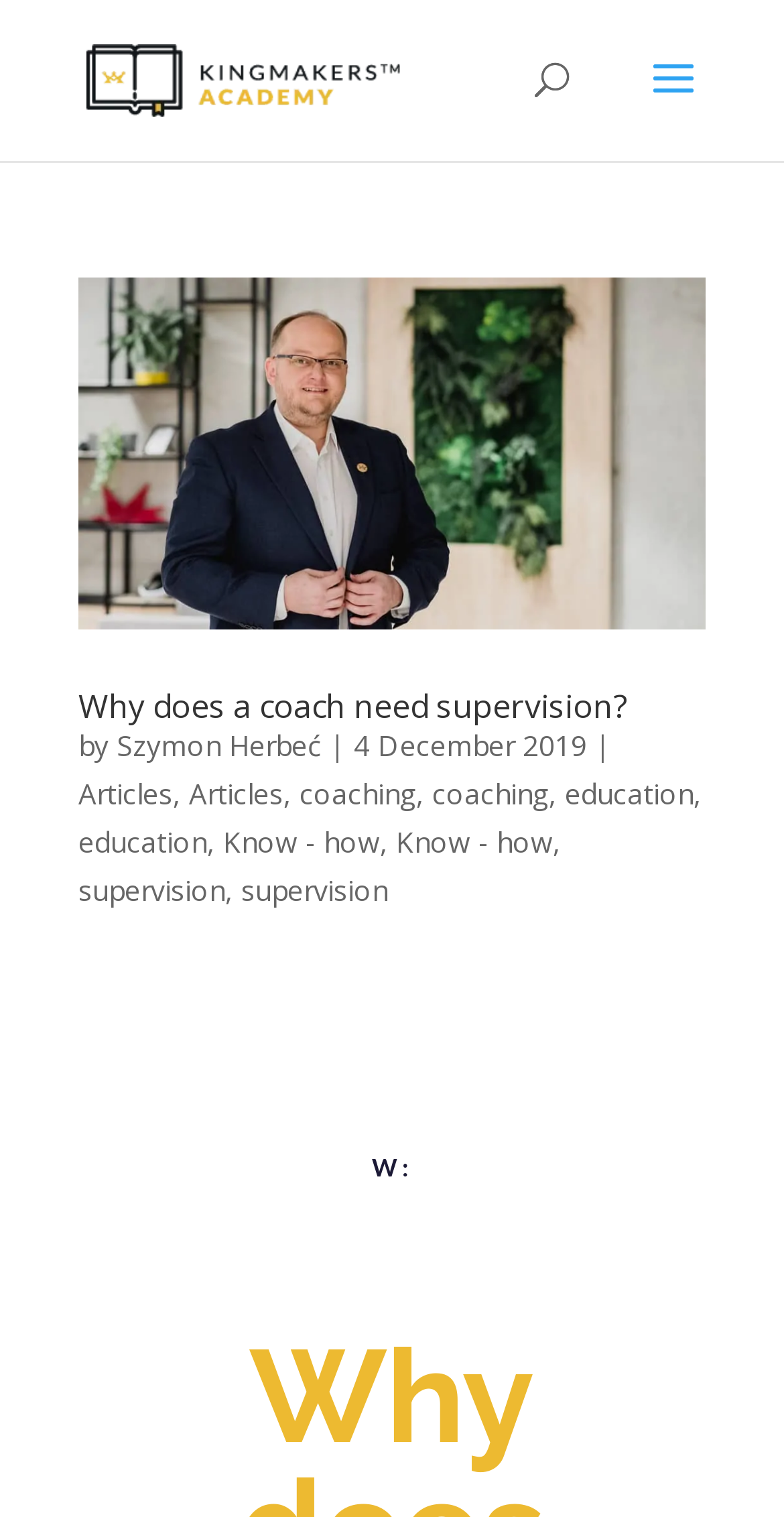Determine the bounding box coordinates for the HTML element mentioned in the following description: "coaching". The coordinates should be a list of four floats ranging from 0 to 1, represented as [left, top, right, bottom].

[0.551, 0.511, 0.7, 0.536]